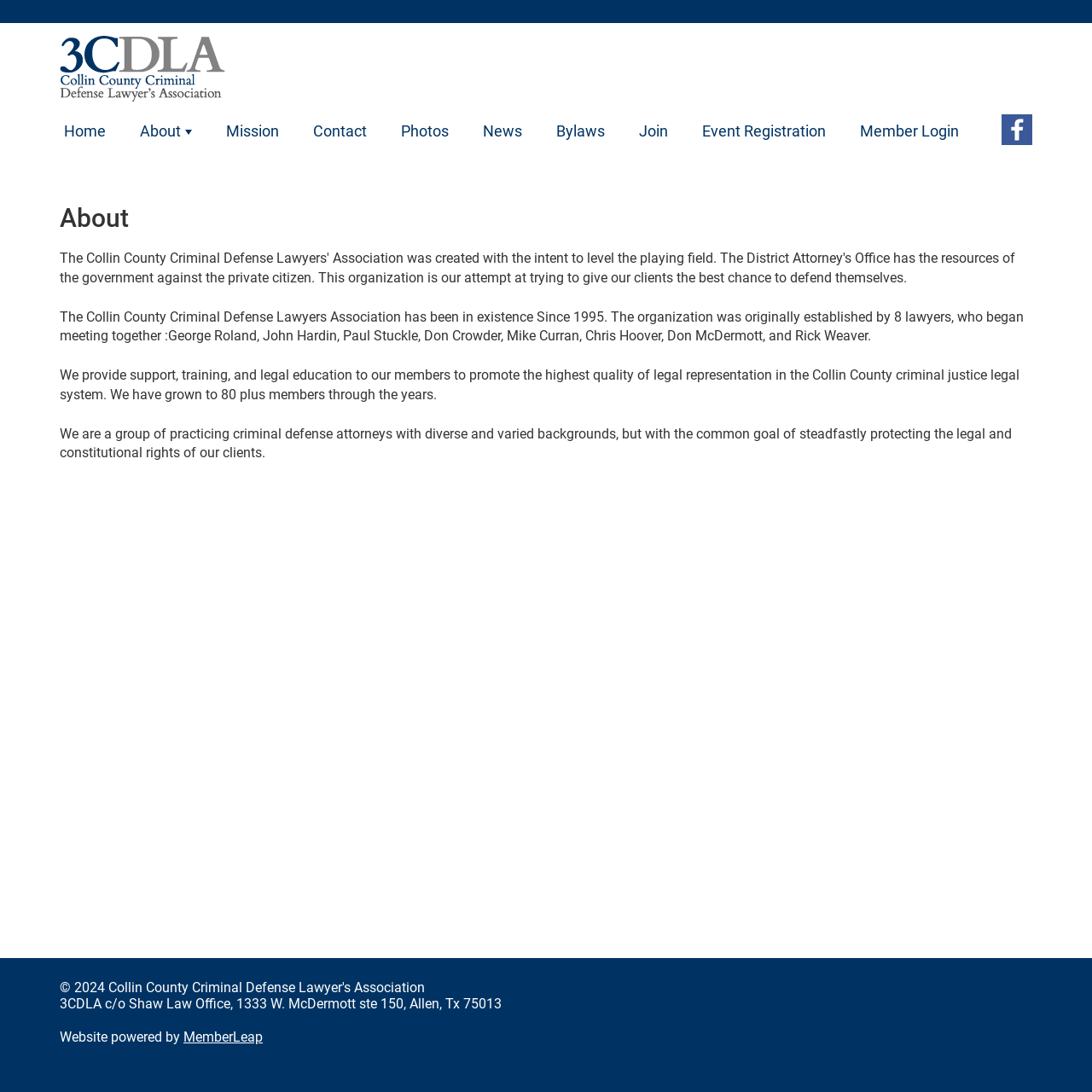What is the name of the platform that powers the website?
Please answer the question as detailed as possible.

I found the answer by reading the link element that says 'MemberLeap' which indicates that the platform that powers the website is MemberLeap.